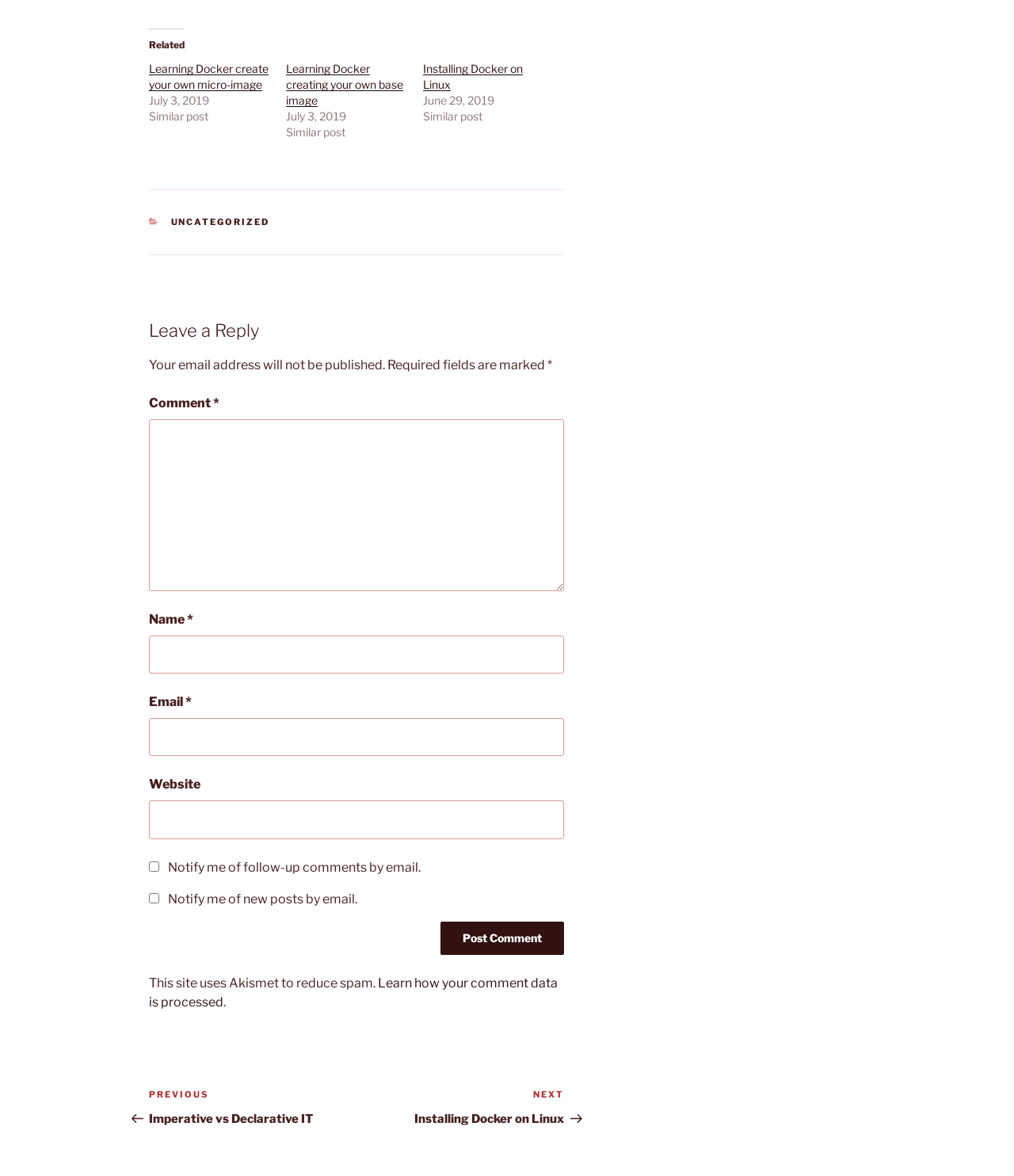Please identify the bounding box coordinates of the area that needs to be clicked to follow this instruction: "Click on the 'Post Comment' button".

[0.435, 0.784, 0.556, 0.812]